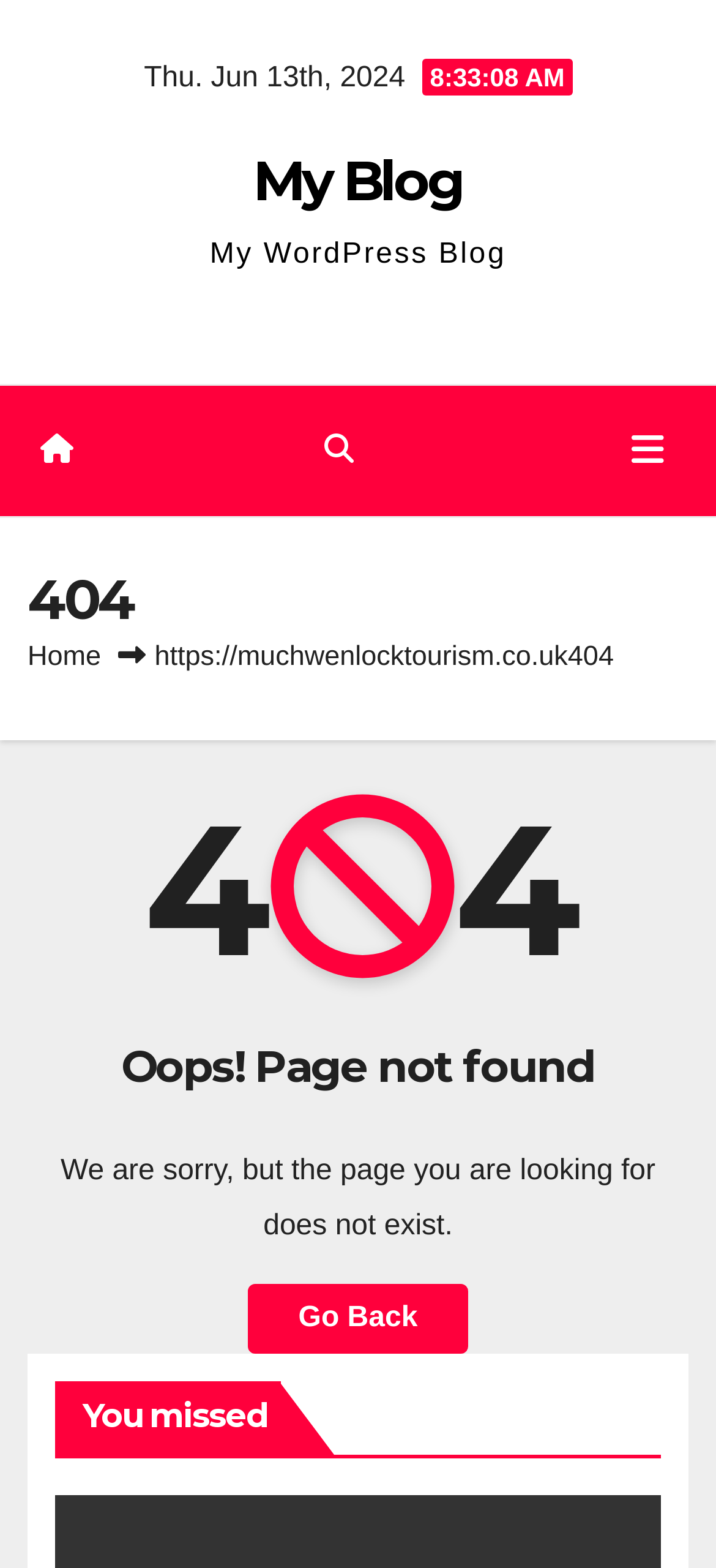Provide the bounding box coordinates of the UI element this sentence describes: "Home".

[0.038, 0.409, 0.141, 0.429]